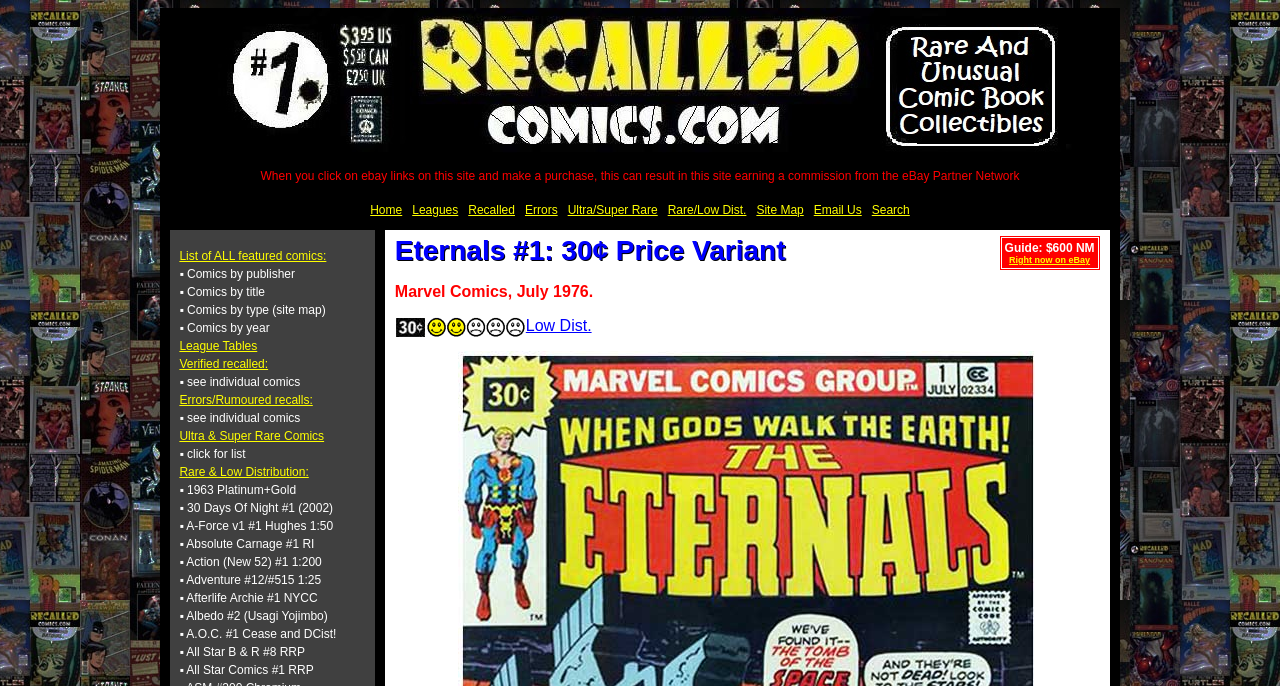Please specify the bounding box coordinates of the region to click in order to perform the following instruction: "View the list of all featured comics".

[0.14, 0.36, 0.286, 0.383]